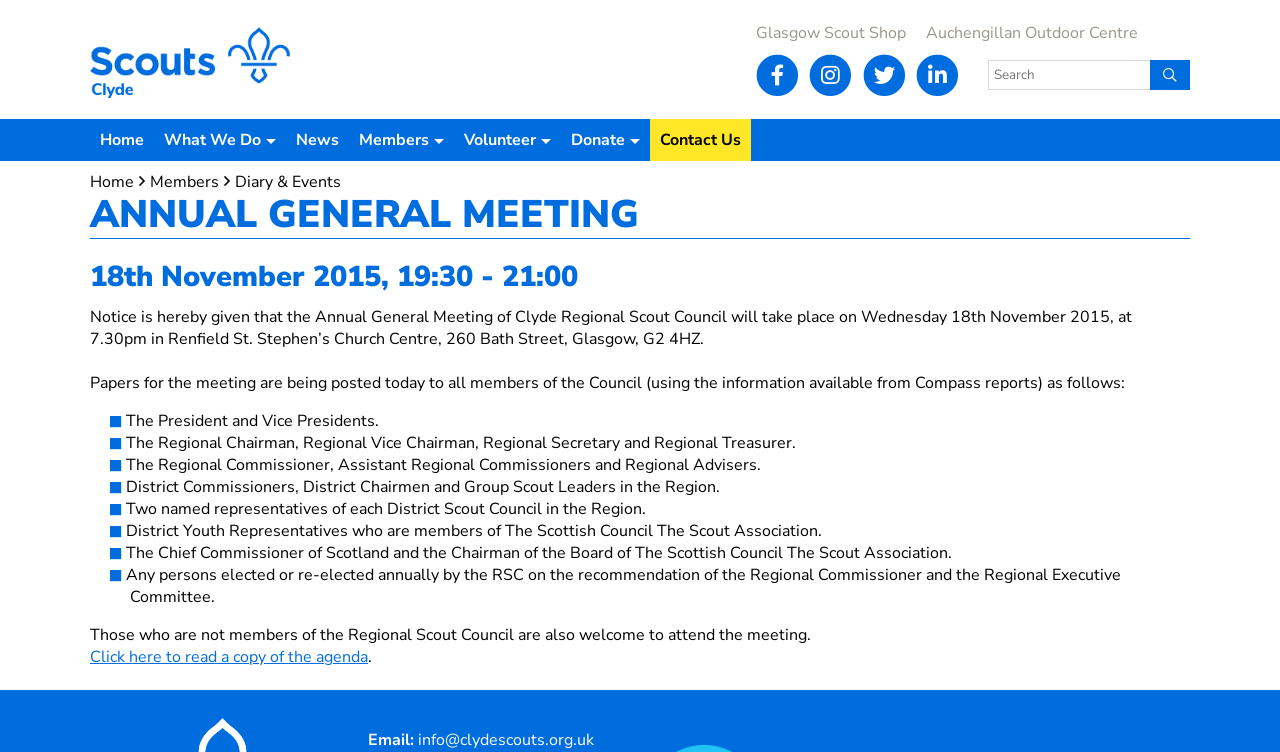Identify the bounding box coordinates of the clickable section necessary to follow the following instruction: "Click the 'What We Do' link". The coordinates should be presented as four float numbers from 0 to 1, i.e., [left, top, right, bottom].

[0.12, 0.159, 0.223, 0.214]